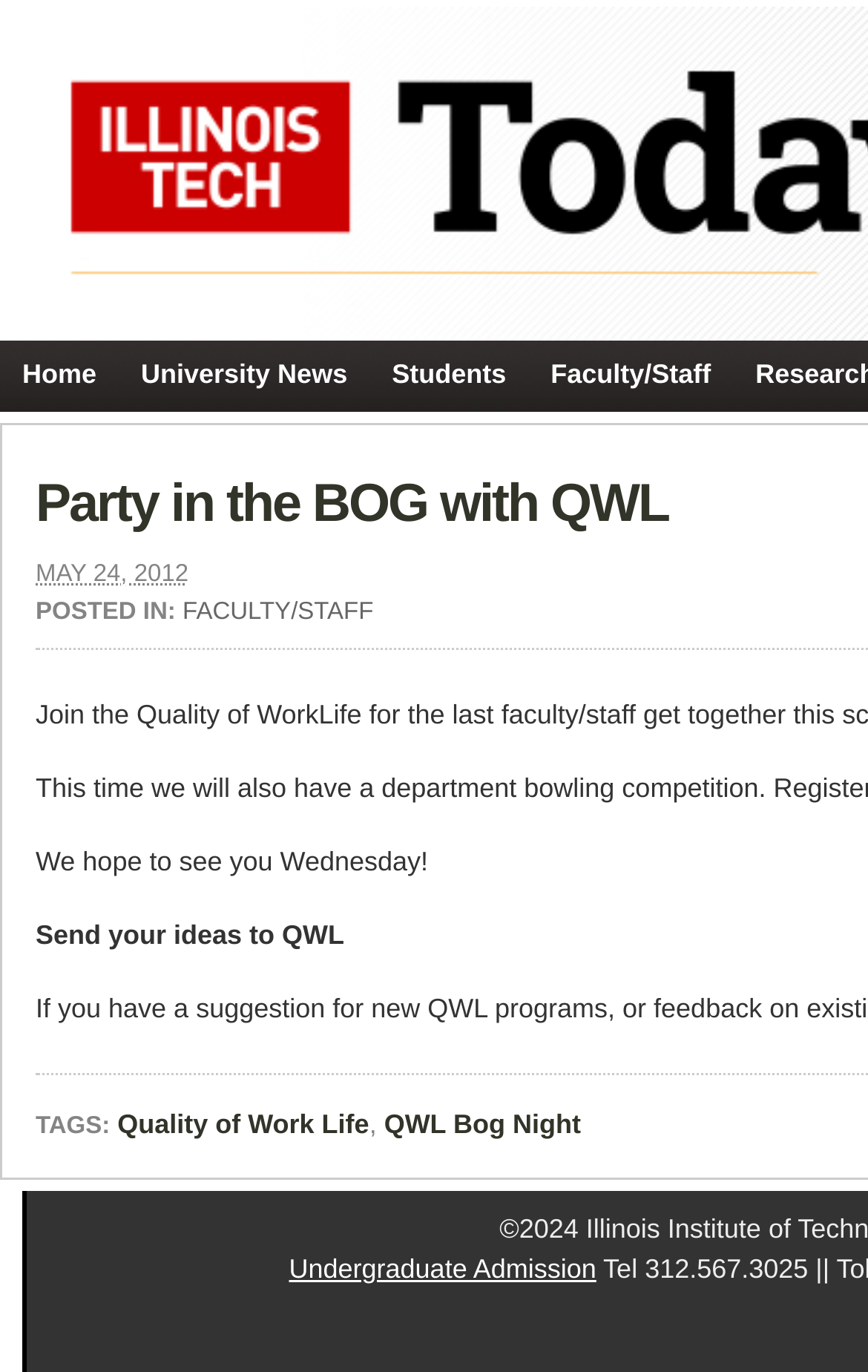Please specify the coordinates of the bounding box for the element that should be clicked to carry out this instruction: "view university news". The coordinates must be four float numbers between 0 and 1, formatted as [left, top, right, bottom].

[0.137, 0.248, 0.426, 0.299]